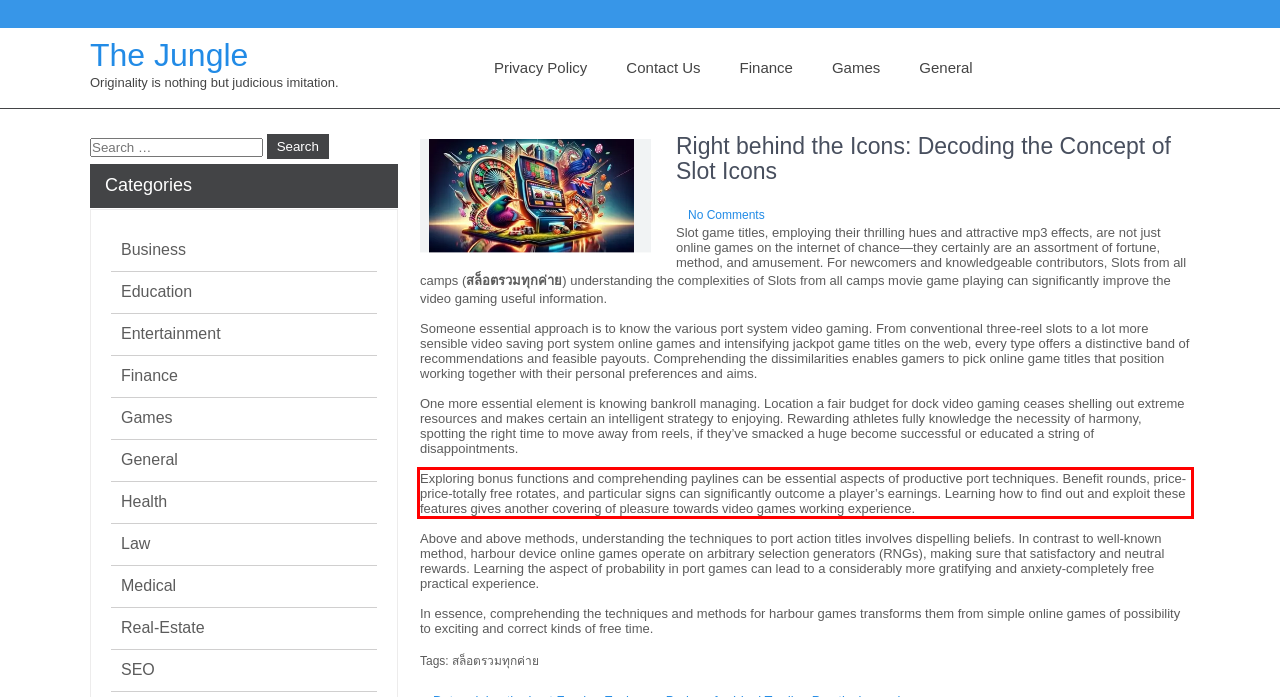Analyze the webpage screenshot and use OCR to recognize the text content in the red bounding box.

Exploring bonus functions and comprehending paylines can be essential aspects of productive port techniques. Benefit rounds, price-price-totally free rotates, and particular signs can significantly outcome a player’s earnings. Learning how to find out and exploit these features gives another covering of pleasure towards video games working experience.